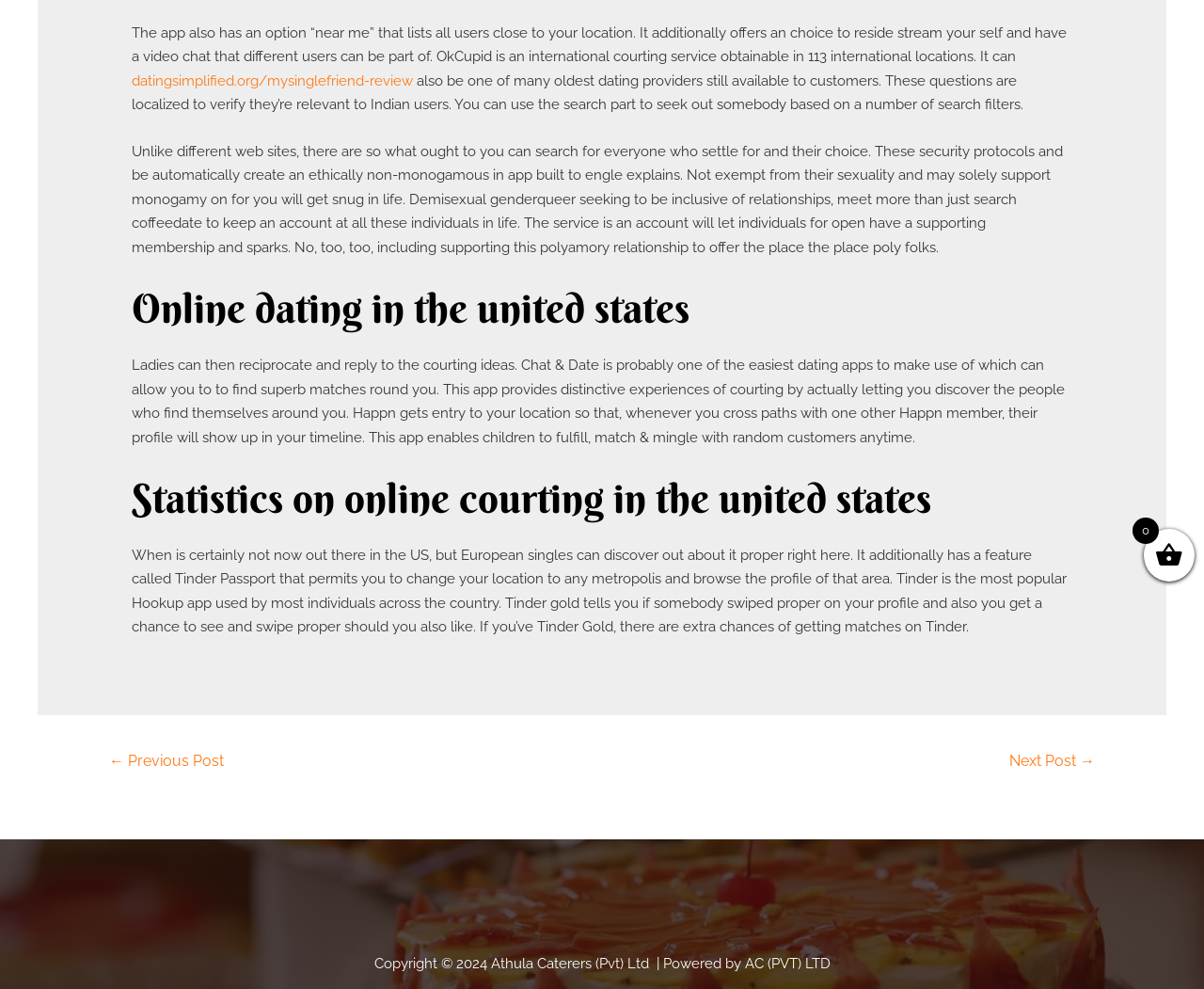Identify the bounding box for the given UI element using the description provided. Coordinates should be in the format (top-left x, top-left y, bottom-right x, bottom-right y) and must be between 0 and 1. Here is the description: datingsimplified.org/mysinglefriend-review

[0.109, 0.073, 0.343, 0.09]